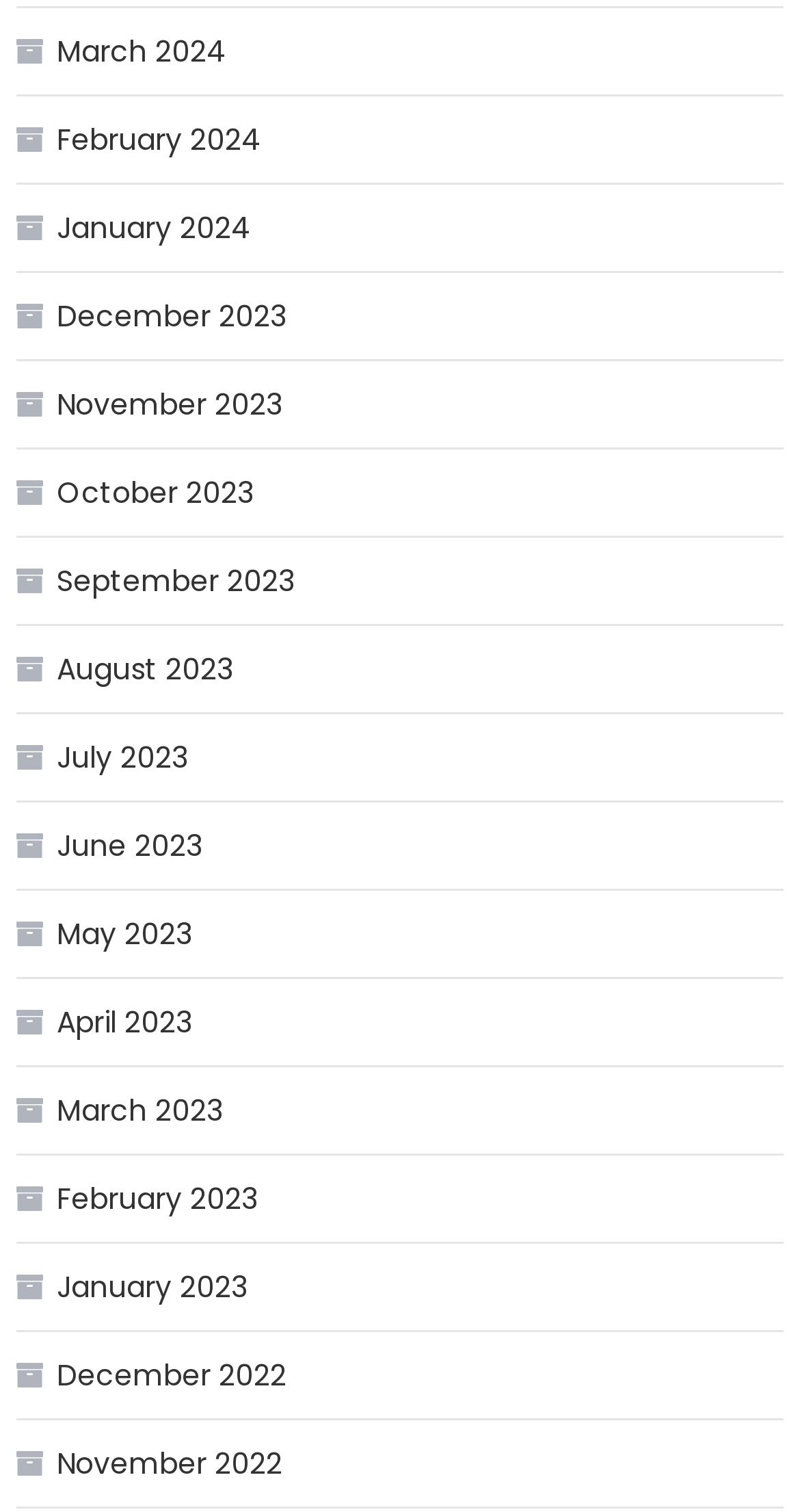Please determine the bounding box coordinates of the area that needs to be clicked to complete this task: 'Open the main menu'. The coordinates must be four float numbers between 0 and 1, formatted as [left, top, right, bottom].

None